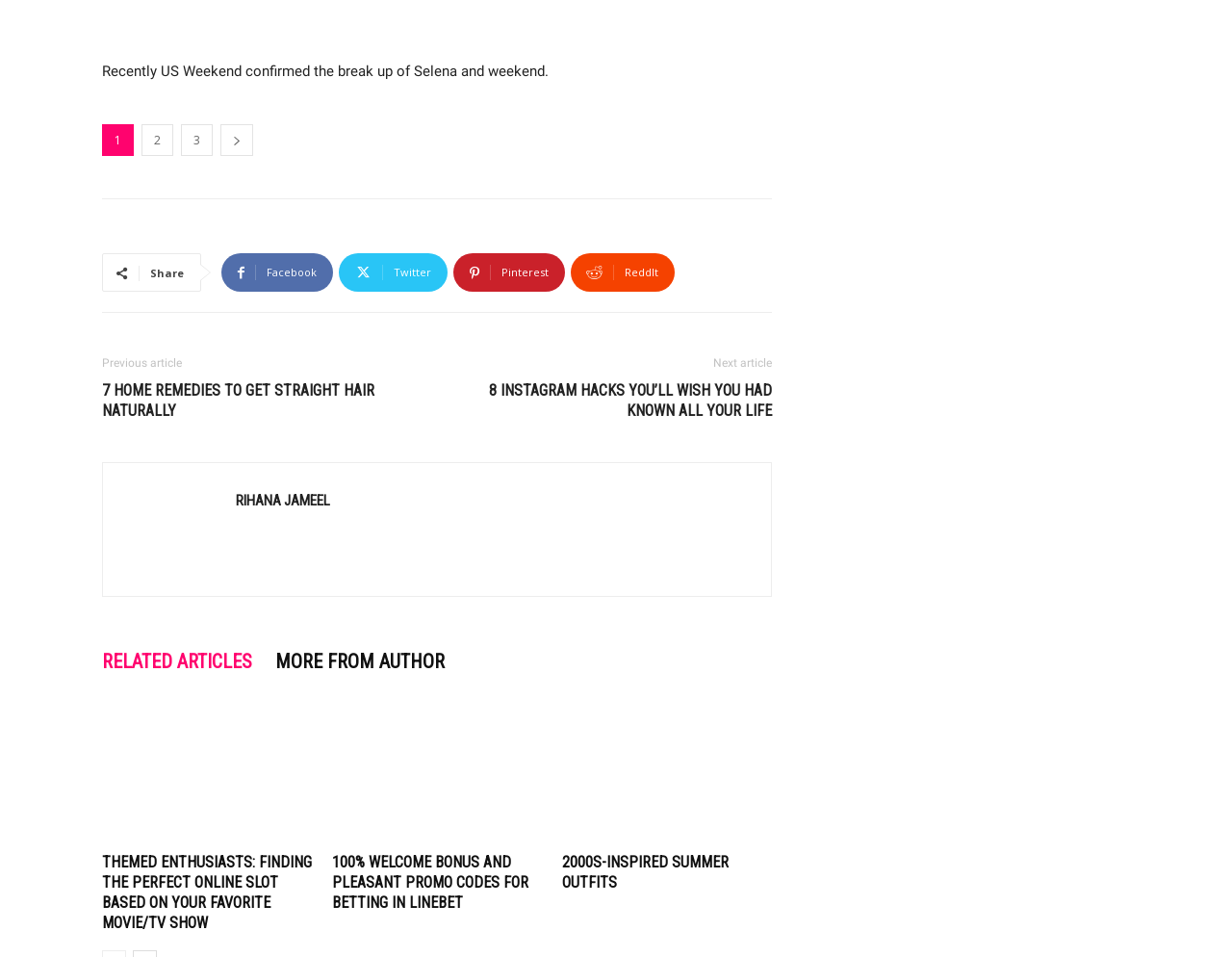Please identify the bounding box coordinates of the area I need to click to accomplish the following instruction: "Share the article".

[0.122, 0.278, 0.149, 0.293]